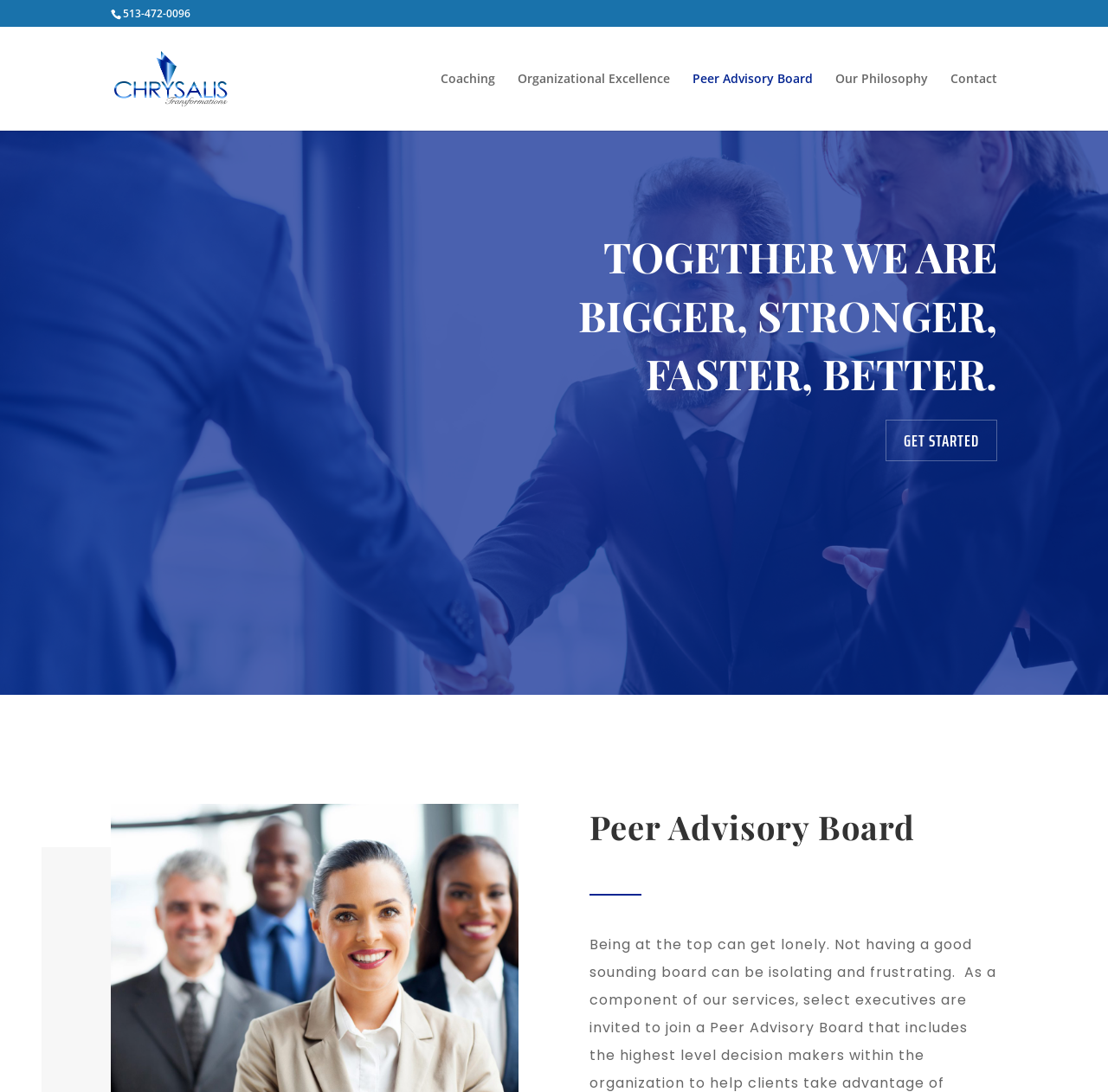Bounding box coordinates must be specified in the format (top-left x, top-left y, bottom-right x, bottom-right y). All values should be floating point numbers between 0 and 1. What are the bounding box coordinates of the UI element described as: Peer Advisory Board

[0.625, 0.067, 0.734, 0.12]